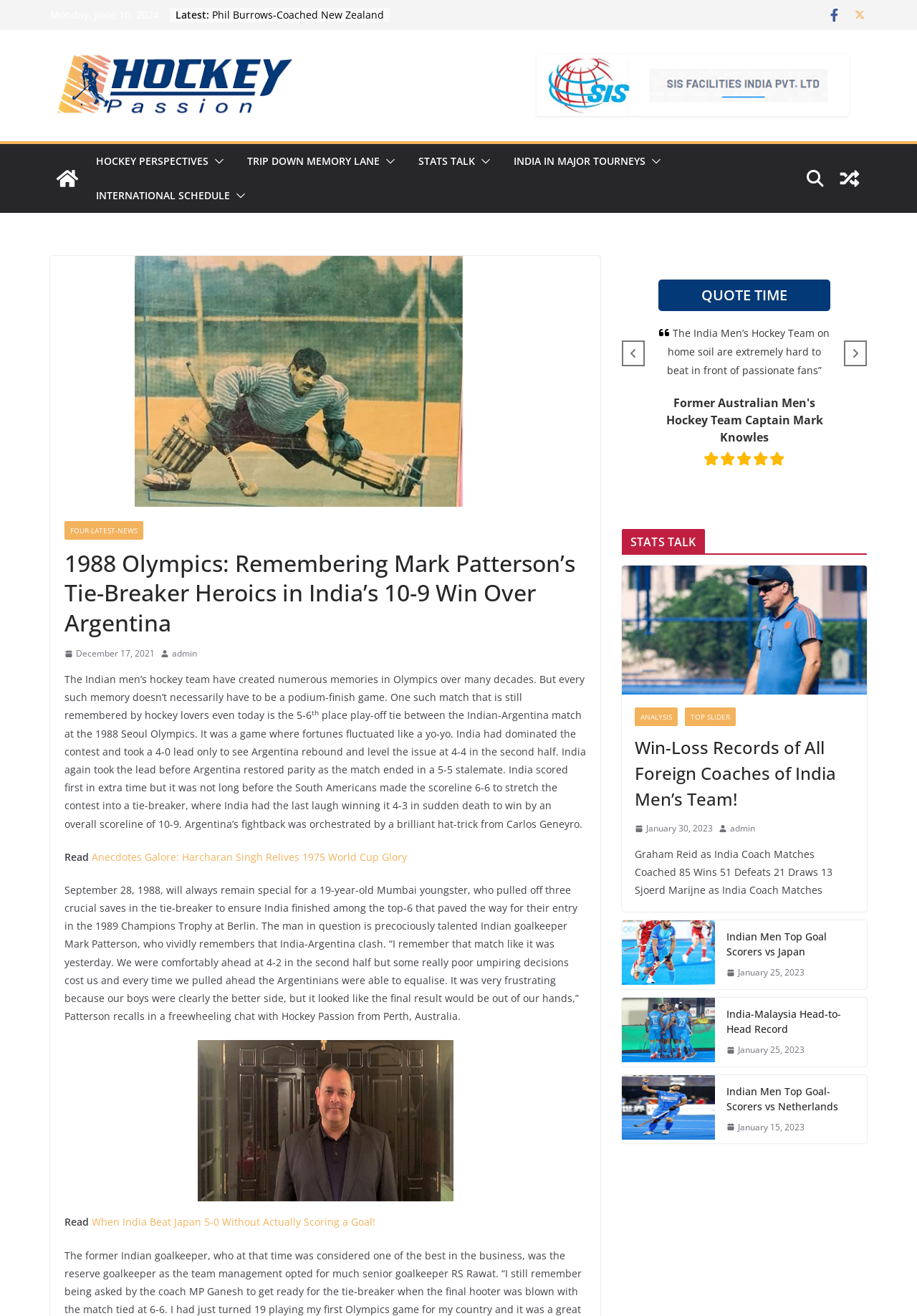Identify the webpage's primary heading and generate its text.

1988 Olympics: Remembering Mark Patterson’s Tie-Breaker Heroics in India’s 10-9 Win Over Argentina